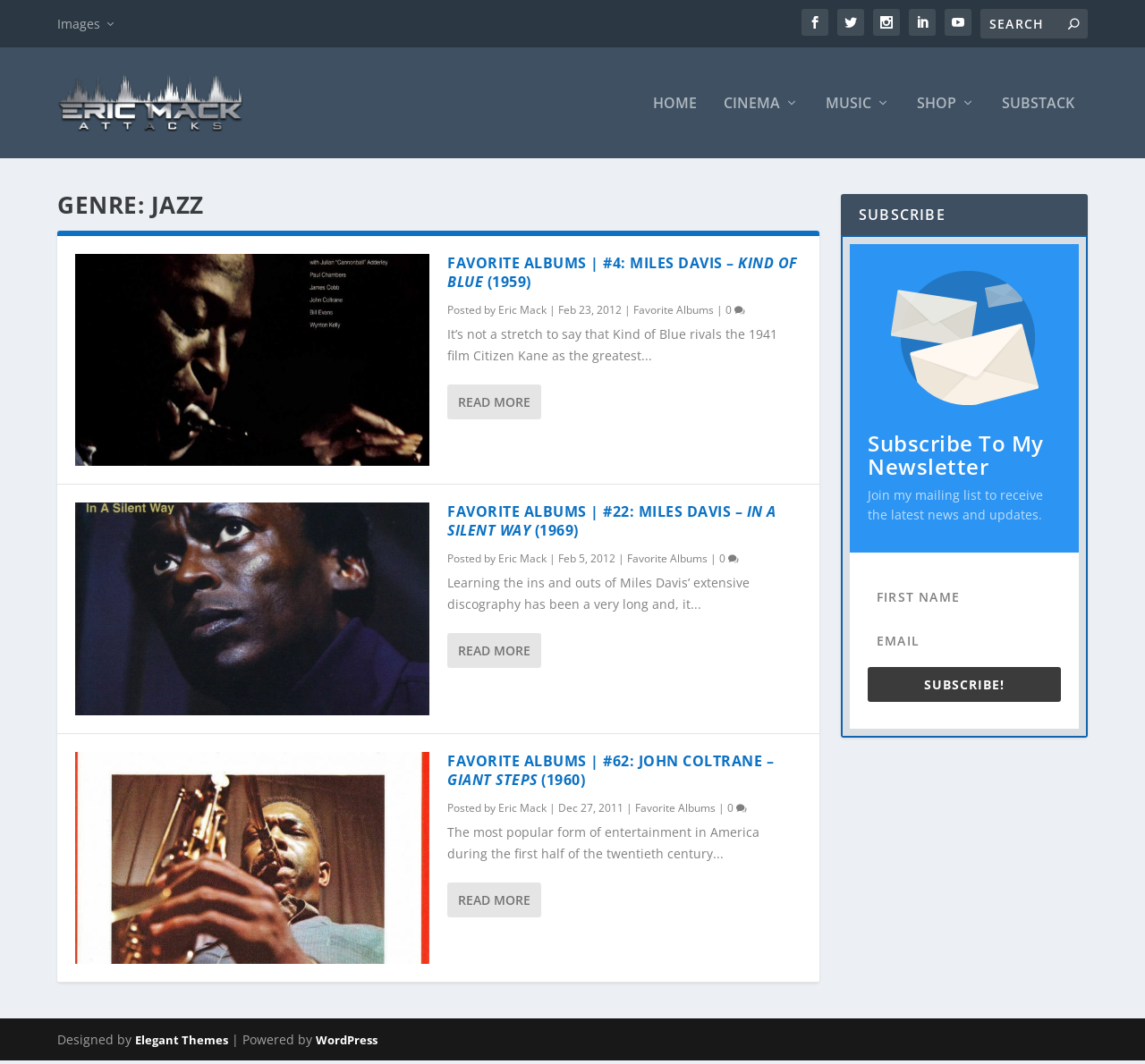Utilize the details in the image to thoroughly answer the following question: What is the author's name?

The author's name can be found in the articles, where it says 'Posted by Eric Mack'. This suggests that Eric Mack is the author of the articles on this webpage.